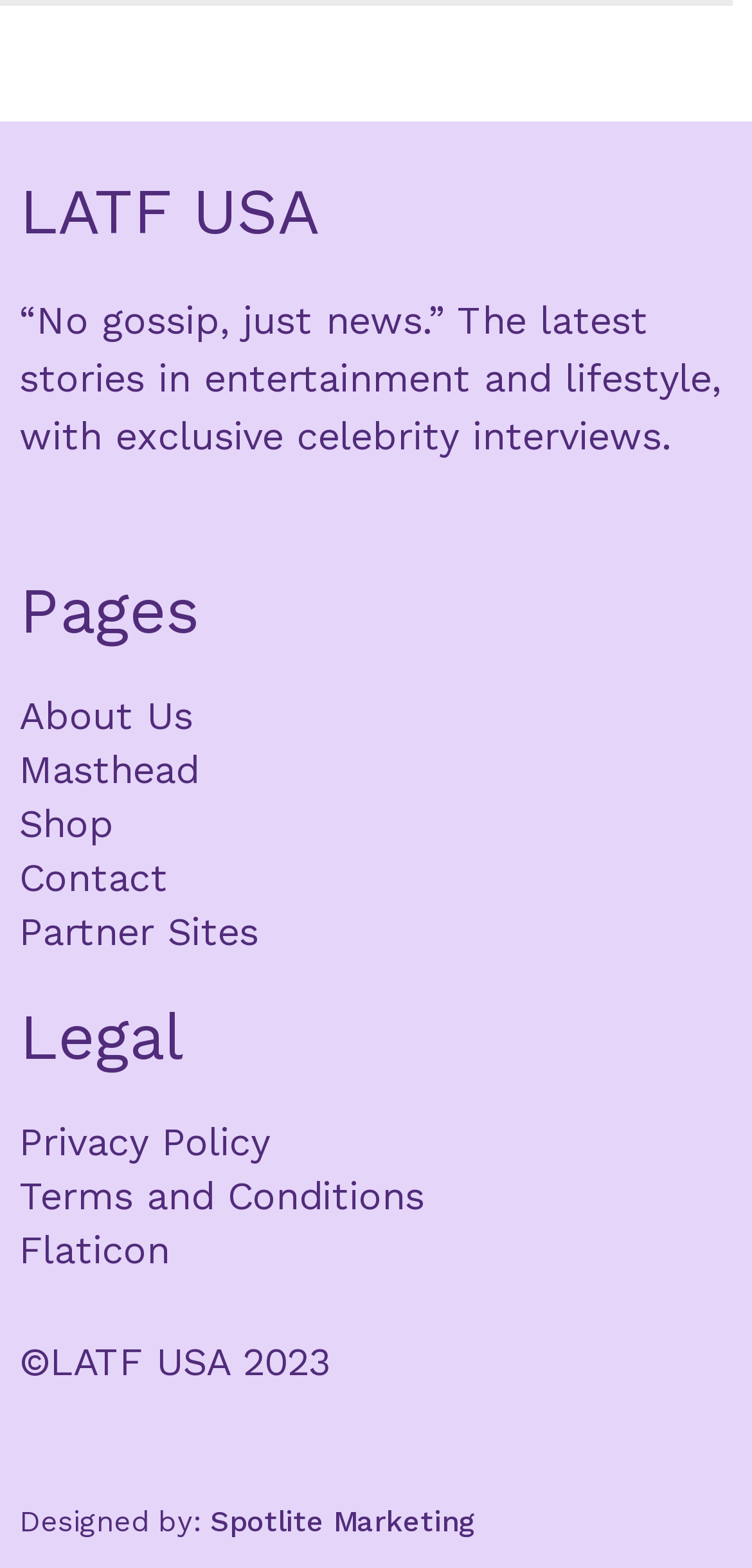From the image, can you give a detailed response to the question below:
How many links are there under the 'Pages' section?

The 'Pages' section is indicated by the heading element with the text 'Pages'. Below this heading, there are four link elements with the texts 'About Us', 'Masthead', 'Shop', and 'Contact'.